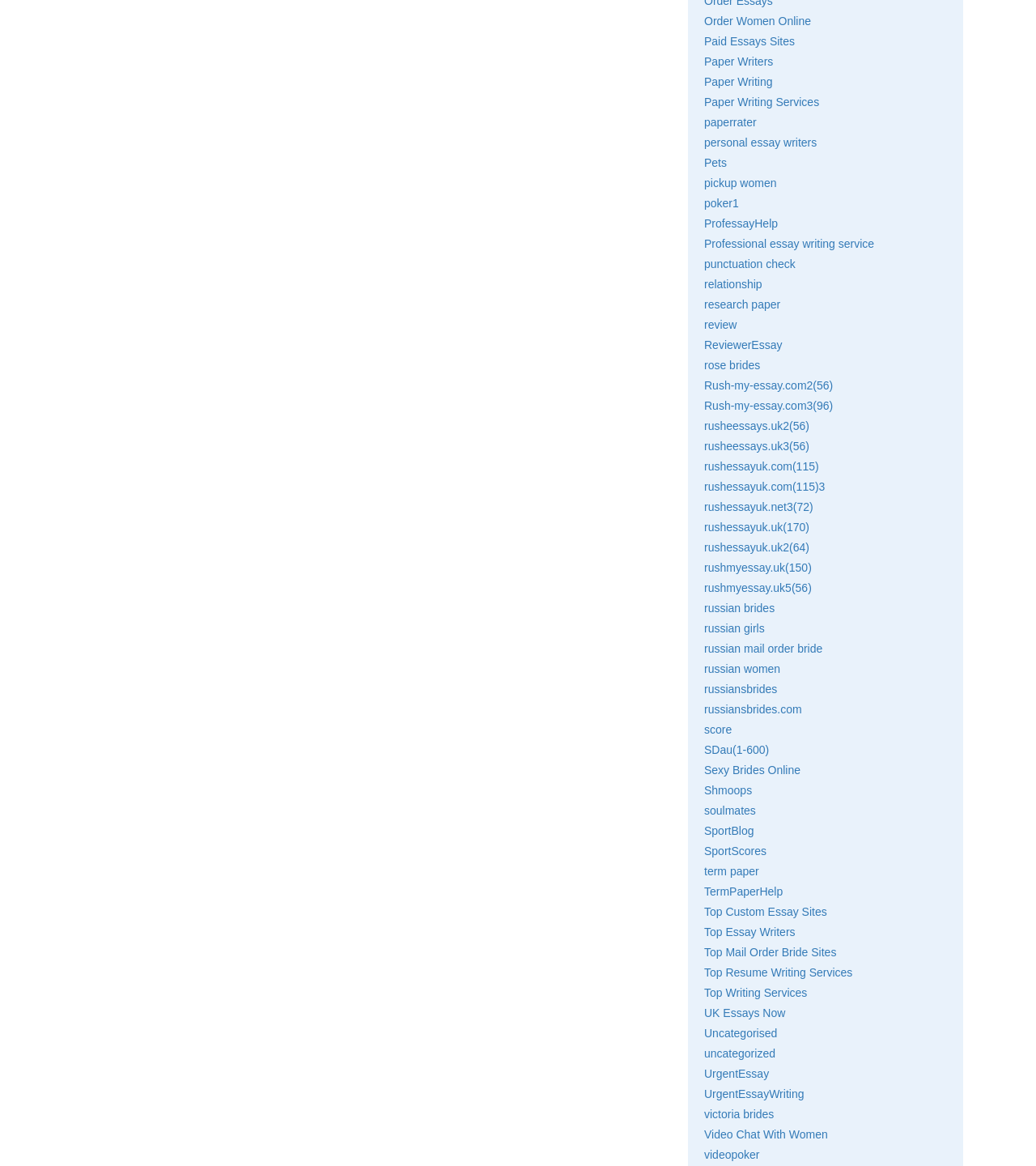Locate the bounding box coordinates of the clickable element to fulfill the following instruction: "Check out 'rushessayuk.com'". Provide the coordinates as four float numbers between 0 and 1 in the format [left, top, right, bottom].

[0.68, 0.395, 0.79, 0.406]